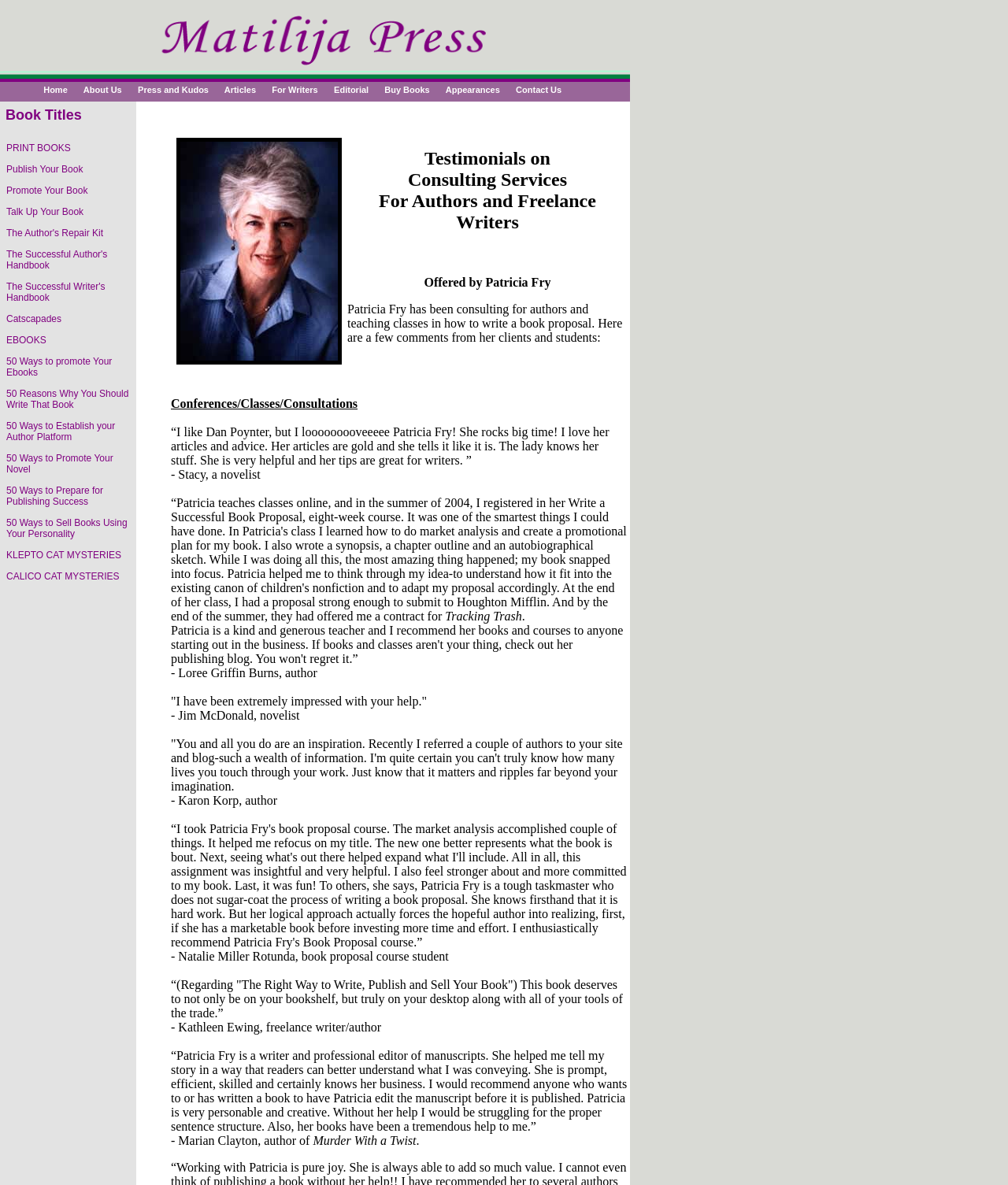How many sections are there on the webpage?
Refer to the image and respond with a one-word or short-phrase answer.

Multiple